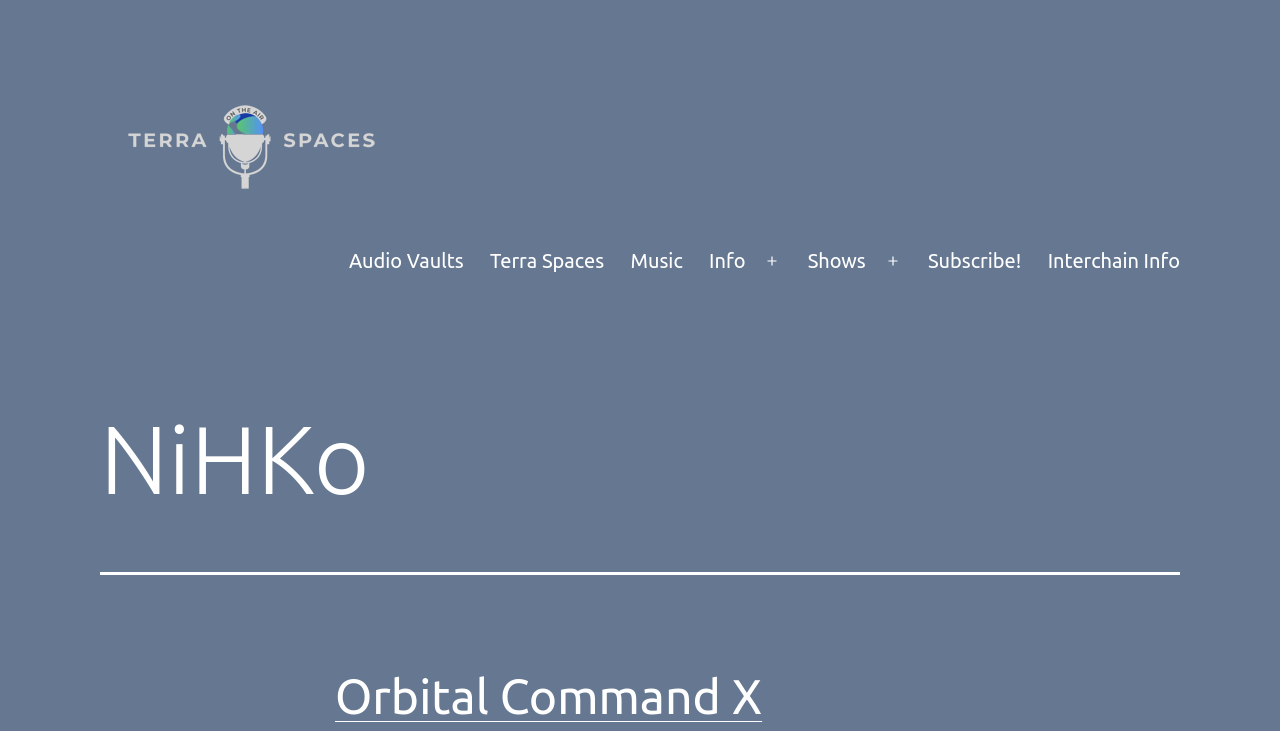Please provide a one-word or phrase answer to the question: 
What is the tag of the current page?

NiHKo